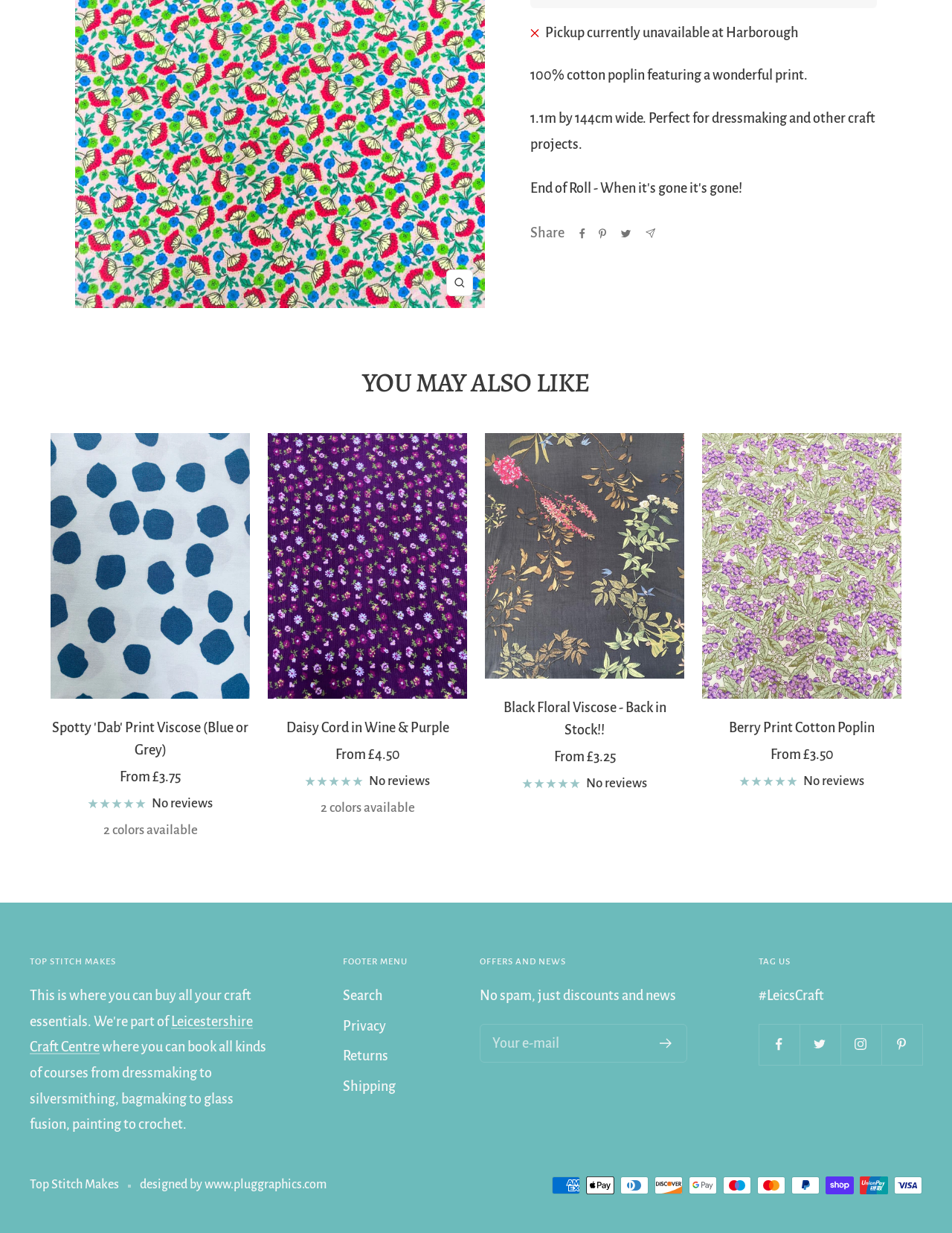Given the following UI element description: "Search", find the bounding box coordinates in the webpage screenshot.

[0.36, 0.797, 0.403, 0.818]